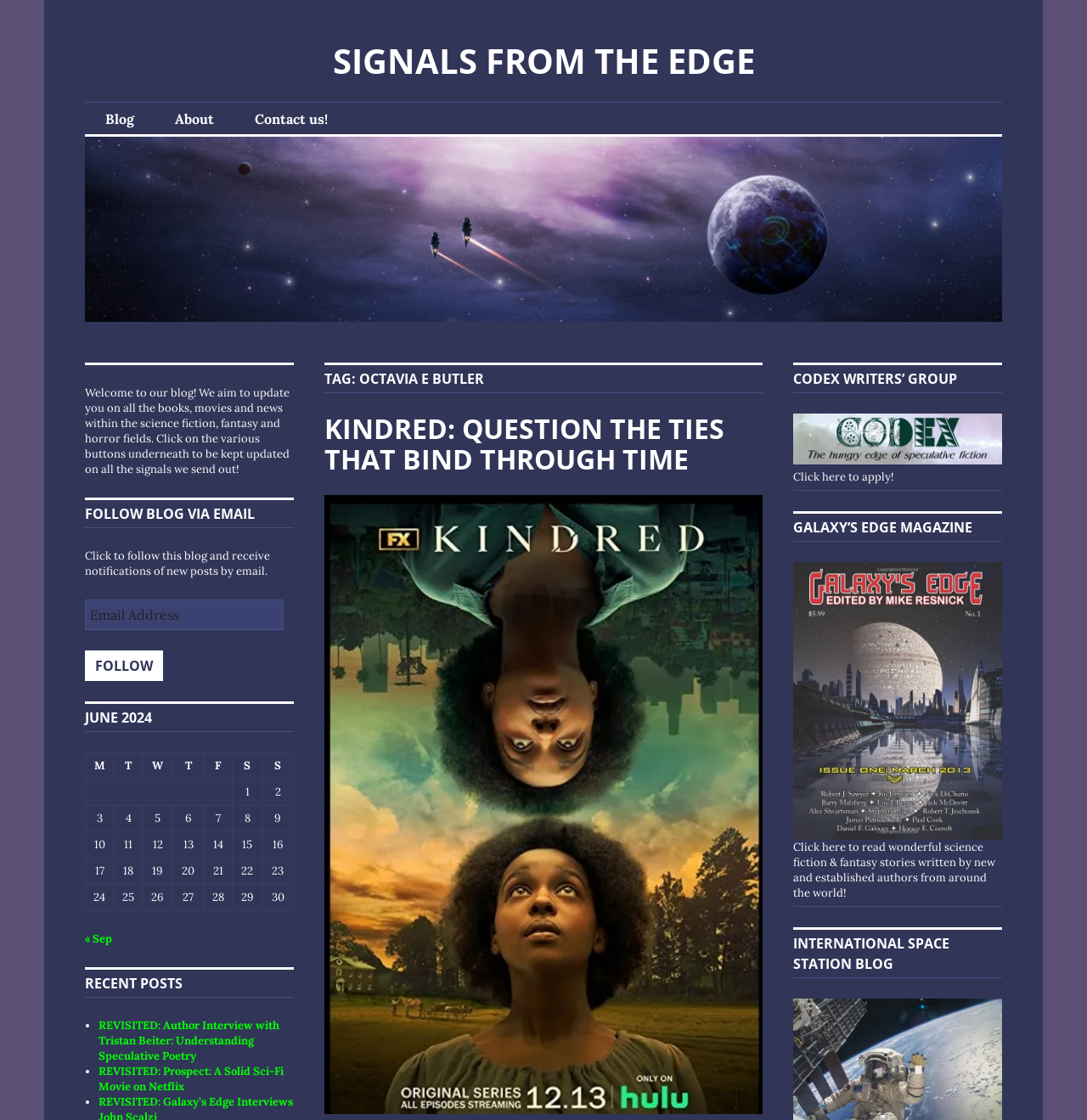What is the purpose of the 'FOLLOW BLOG VIA EMAIL' section?
Please respond to the question with a detailed and informative answer.

The 'FOLLOW BLOG VIA EMAIL' section is located below the blog description, and it allows users to enter their email address and click the 'FOLLOW' button to receive notifications of new posts by email.